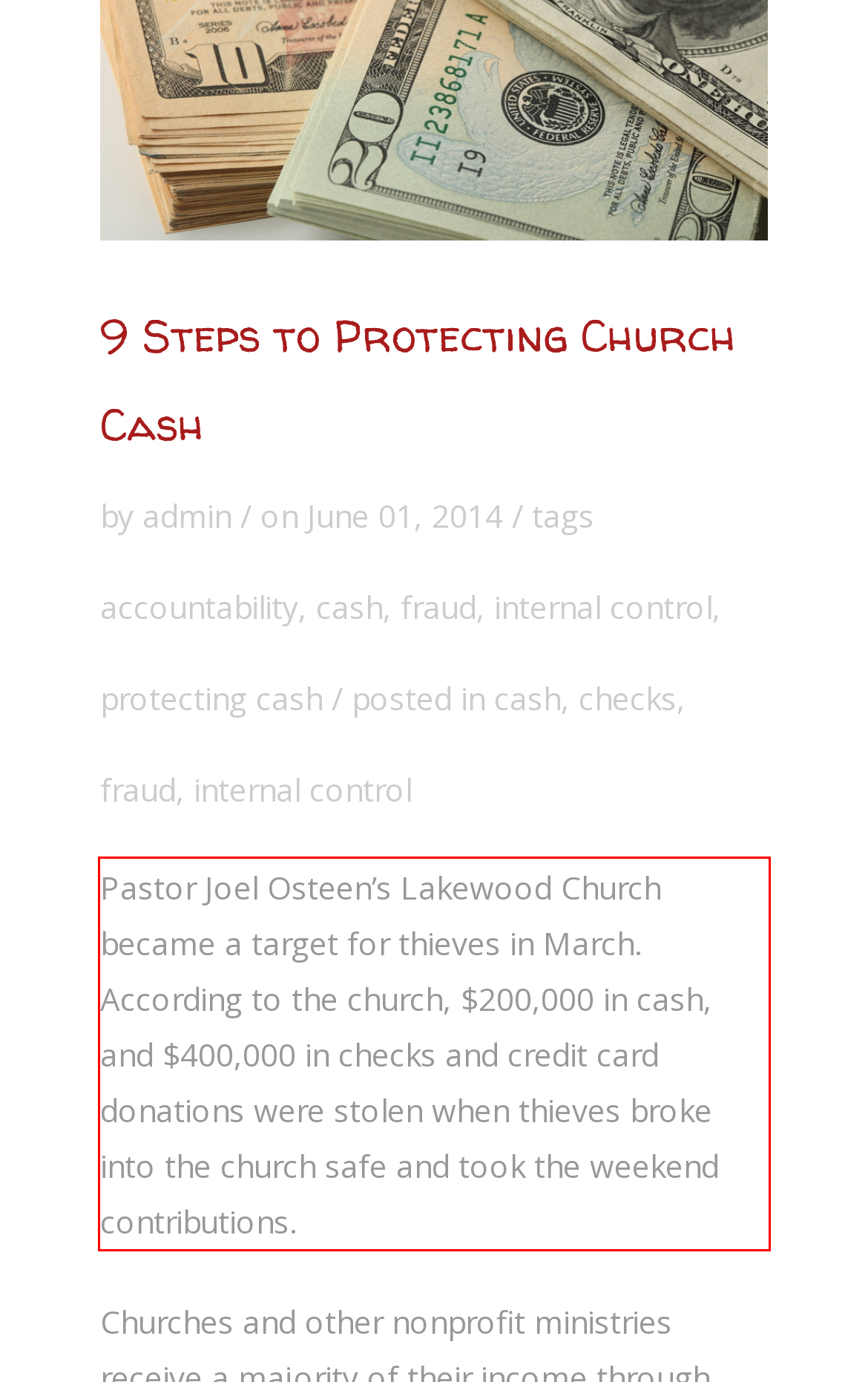Given a screenshot of a webpage containing a red rectangle bounding box, extract and provide the text content found within the red bounding box.

Pastor Joel Osteen’s Lakewood Church became a target for thieves in March. According to the church, $200,000 in cash, and $400,000 in checks and credit card donations were stolen when thieves broke into the church safe and took the weekend contributions.